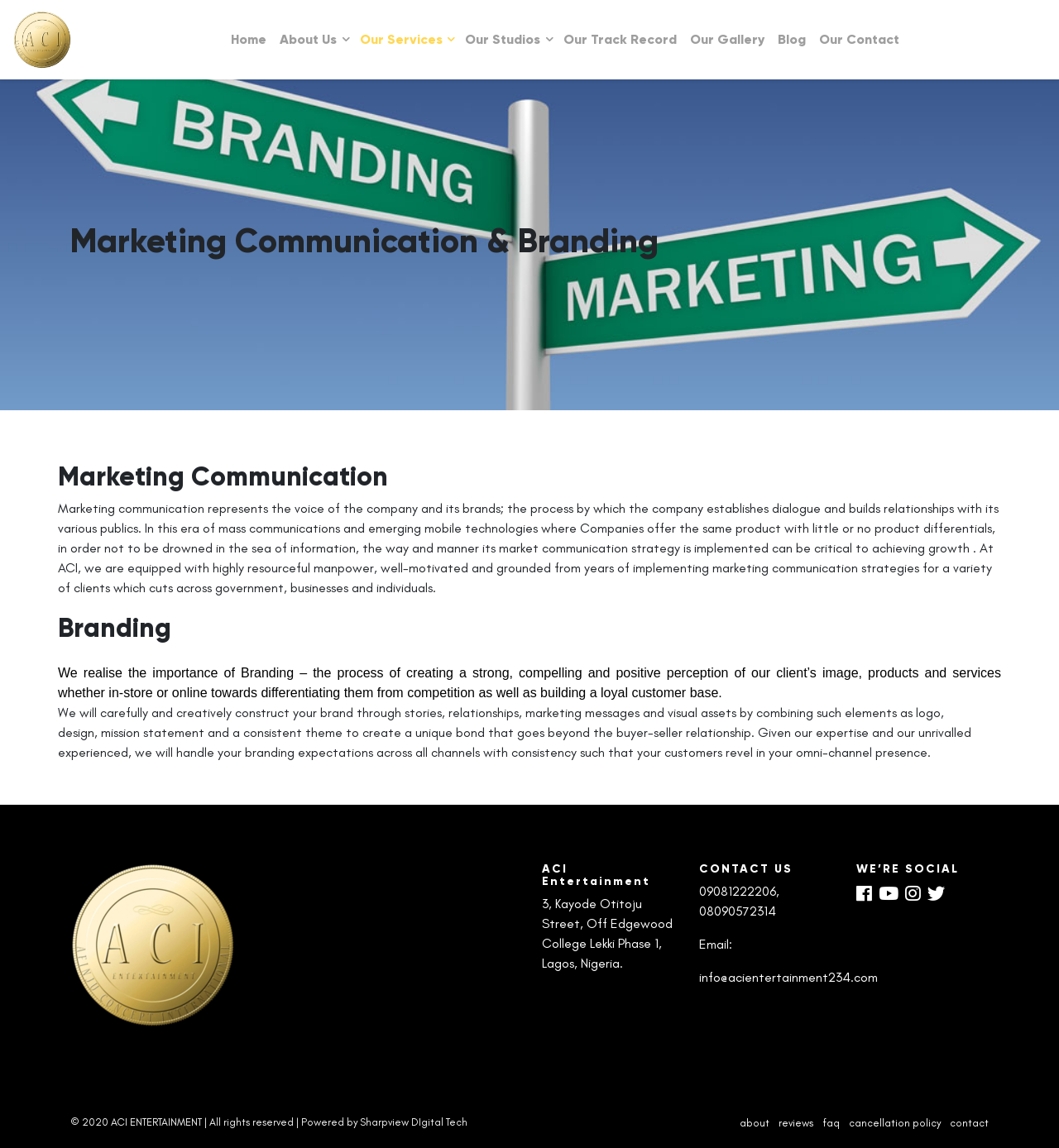How can I contact the company?
Give a detailed response to the question by analyzing the screenshot.

The webpage provides several ways to contact the company, including phone numbers (09081222206, 08090572314), email (info@acientertainment234.com), and social media links (Facebook, Twitter, Instagram, LinkedIn).